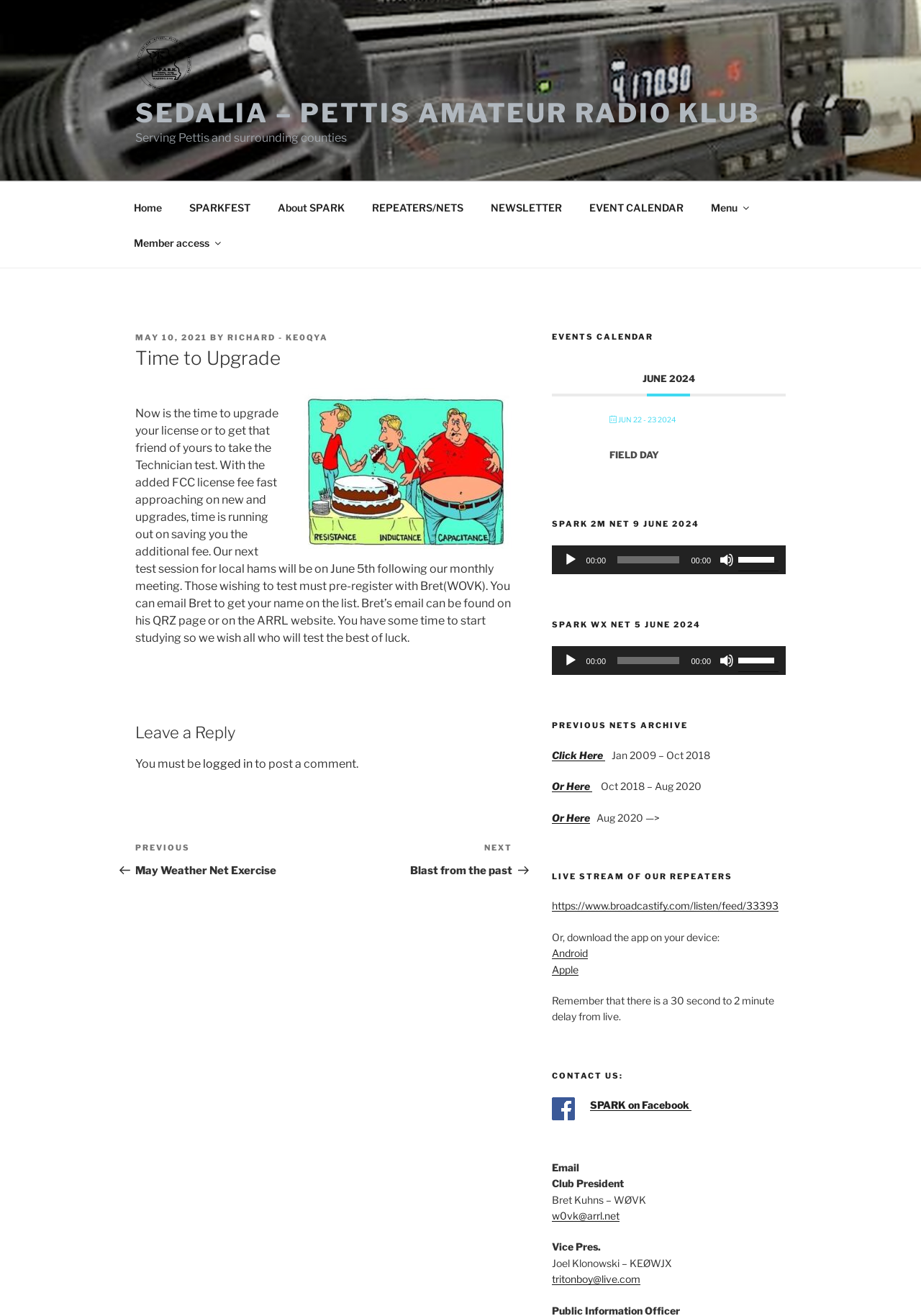Please determine the bounding box coordinates of the element's region to click for the following instruction: "Click on the 'FIELD DAY' link".

[0.661, 0.341, 0.715, 0.35]